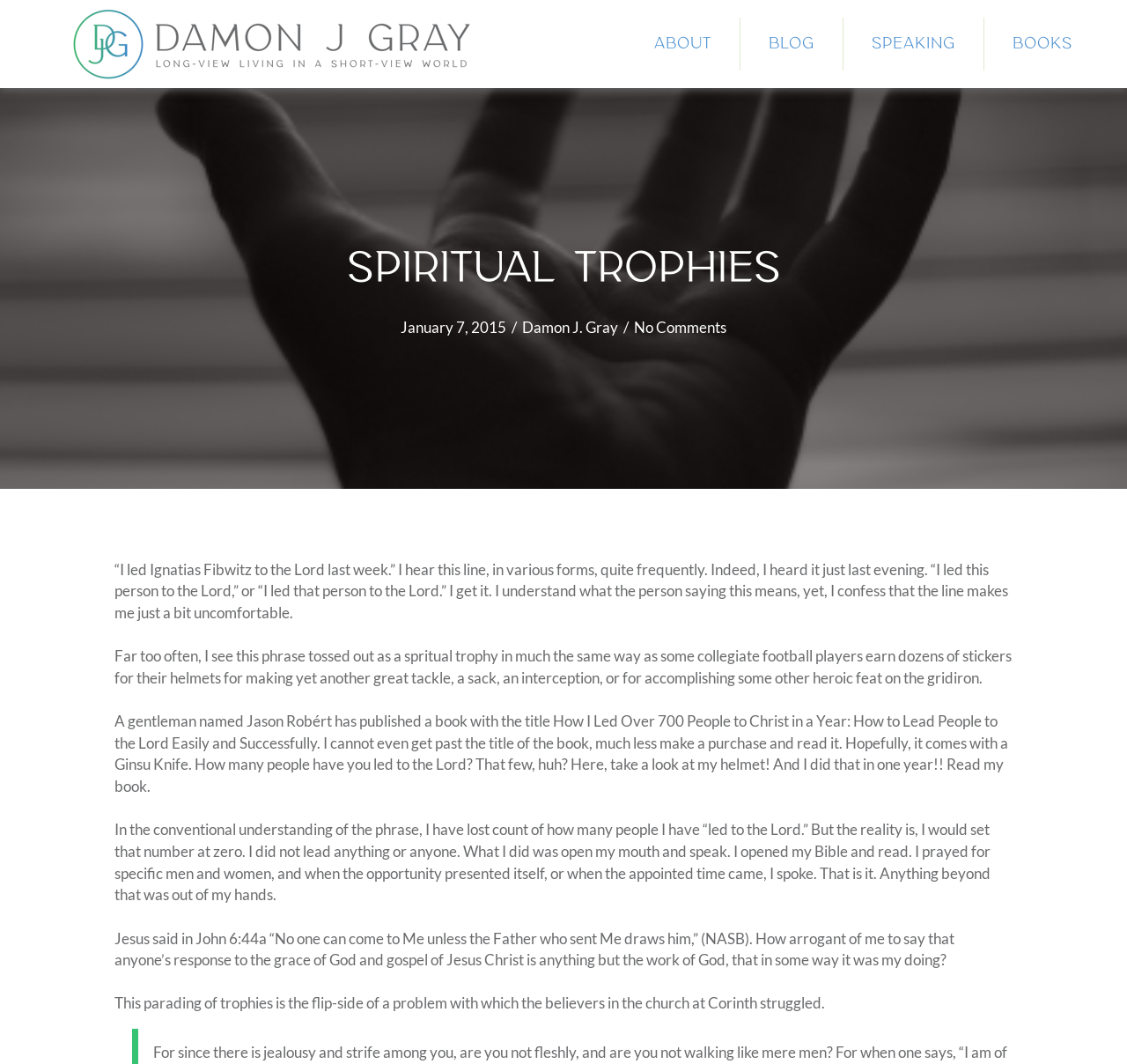Please provide the bounding box coordinates in the format (top-left x, top-left y, bottom-right x, bottom-right y). Remember, all values are floating point numbers between 0 and 1. What is the bounding box coordinate of the region described as: Damon J. Gray

[0.463, 0.299, 0.548, 0.316]